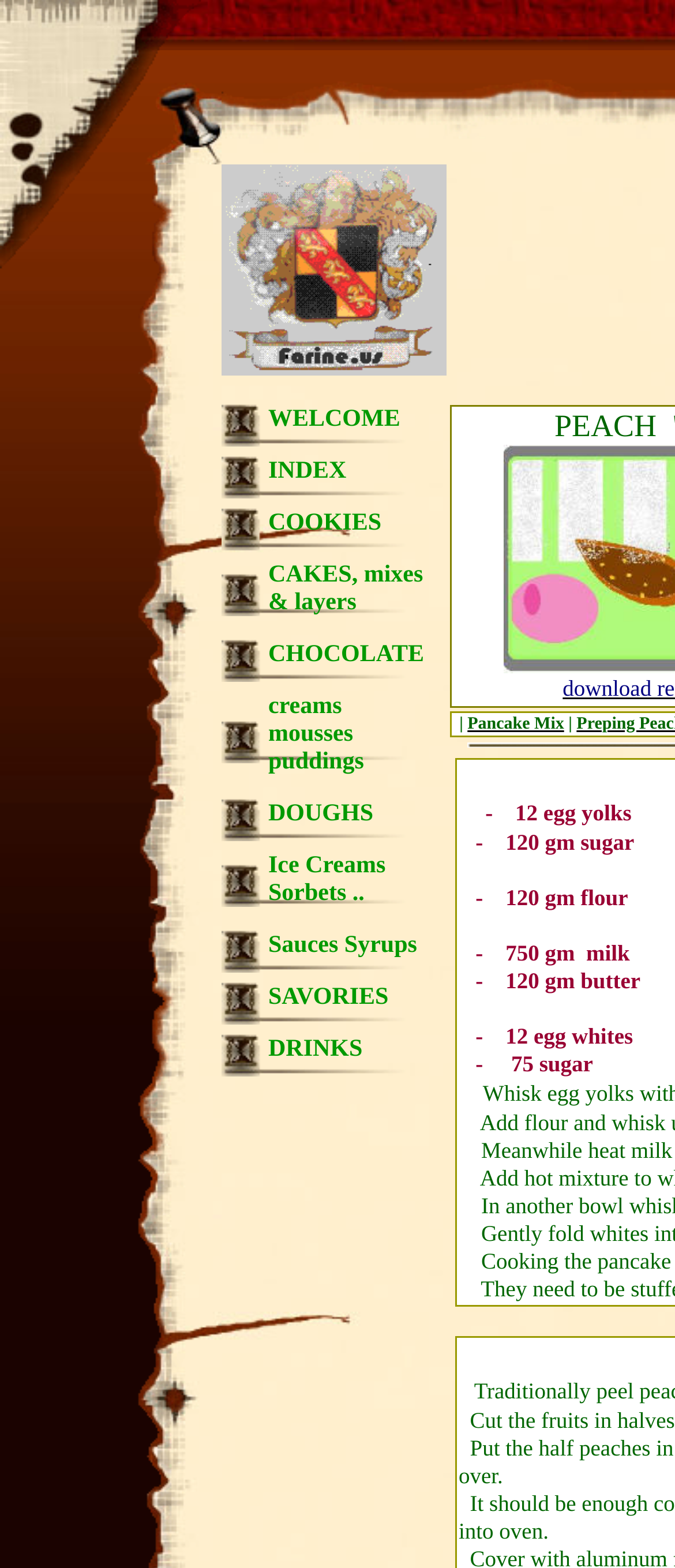How many links are in the top menu?
Please respond to the question with a detailed and informative answer.

I counted the number of links in the top menu, starting from 'WELCOME' to 'DRINKS', and found 11 links.